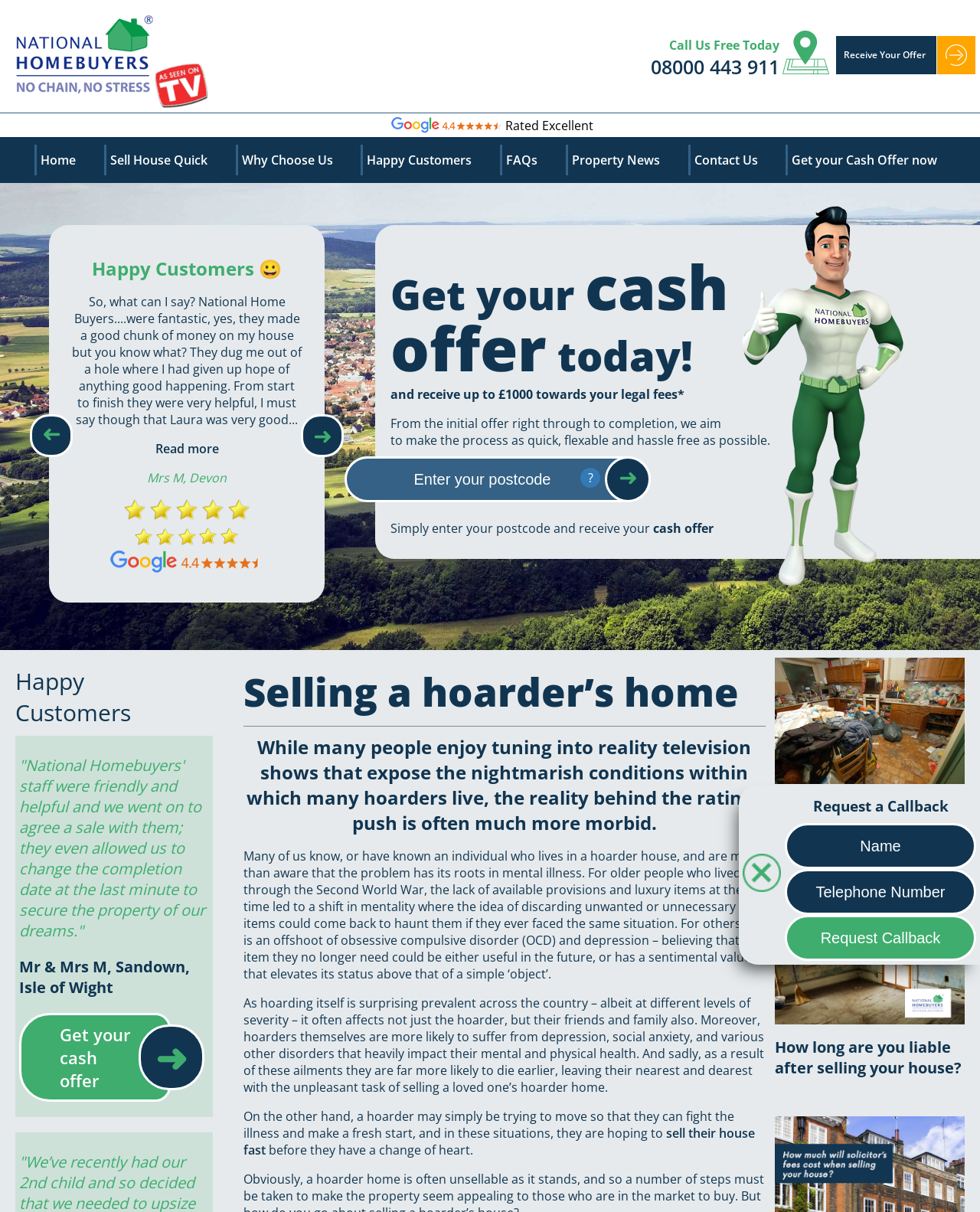Identify the main title of the webpage and generate its text content.

Selling a hoarder’s home